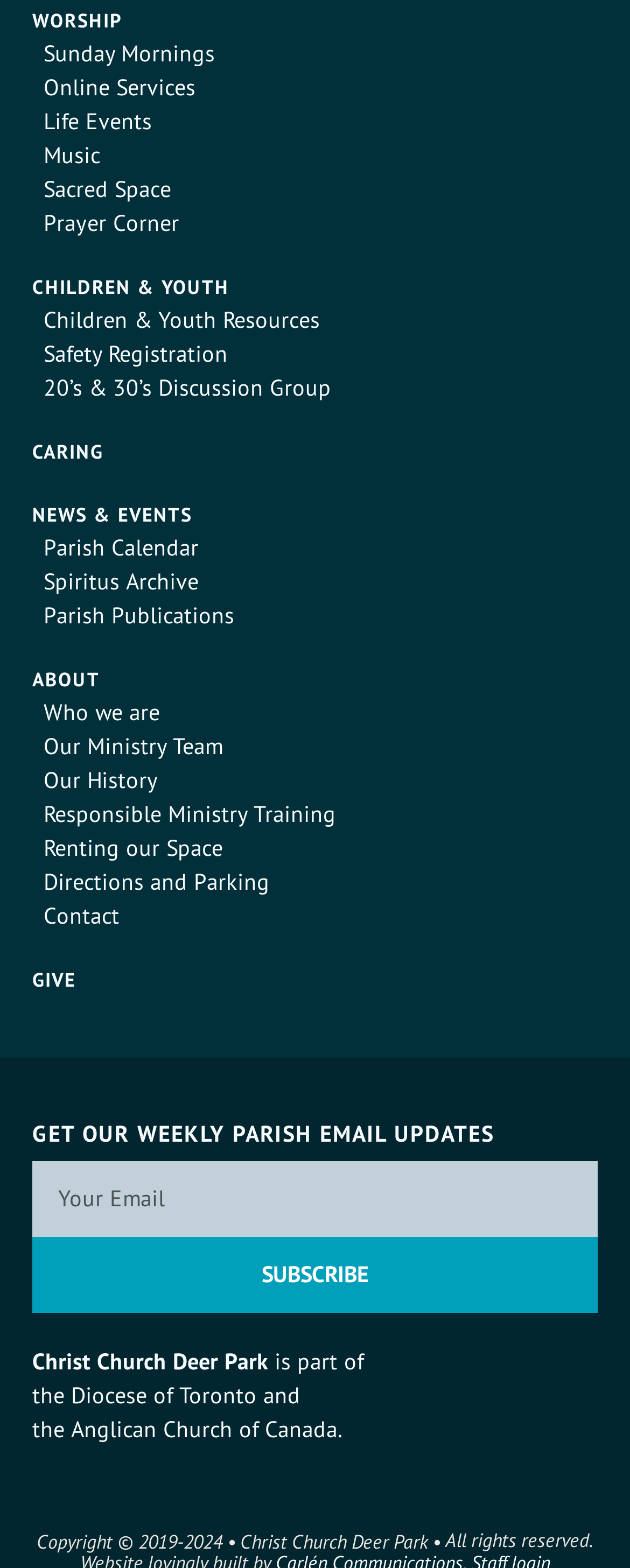Can you specify the bounding box coordinates of the area that needs to be clicked to fulfill the following instruction: "Subscribe to weekly parish email updates"?

[0.051, 0.789, 0.949, 0.837]